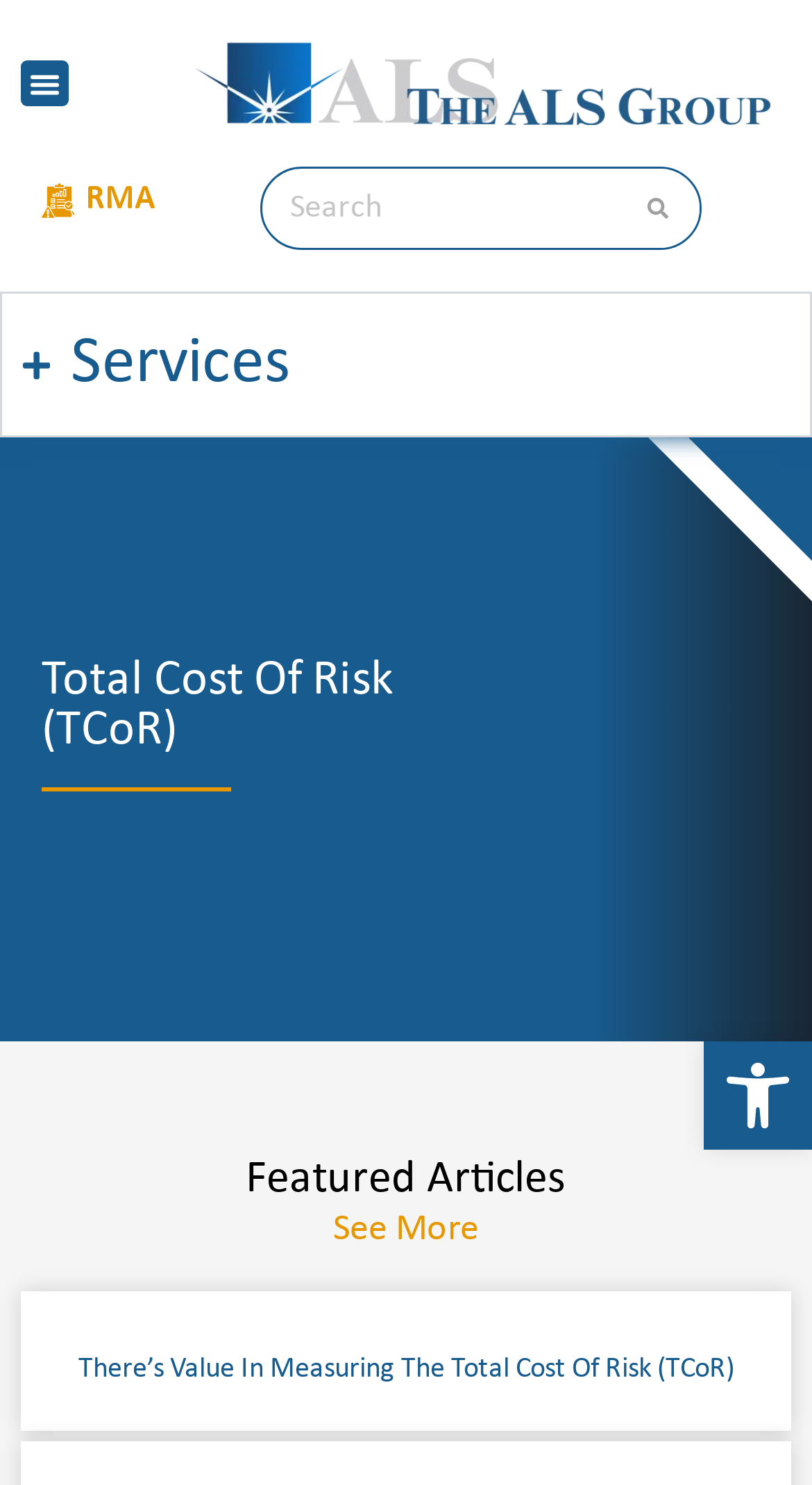Use one word or a short phrase to answer the question provided: 
What is the name of the article?

There’s Value In Measuring The Total Cost Of Risk (TCoR)